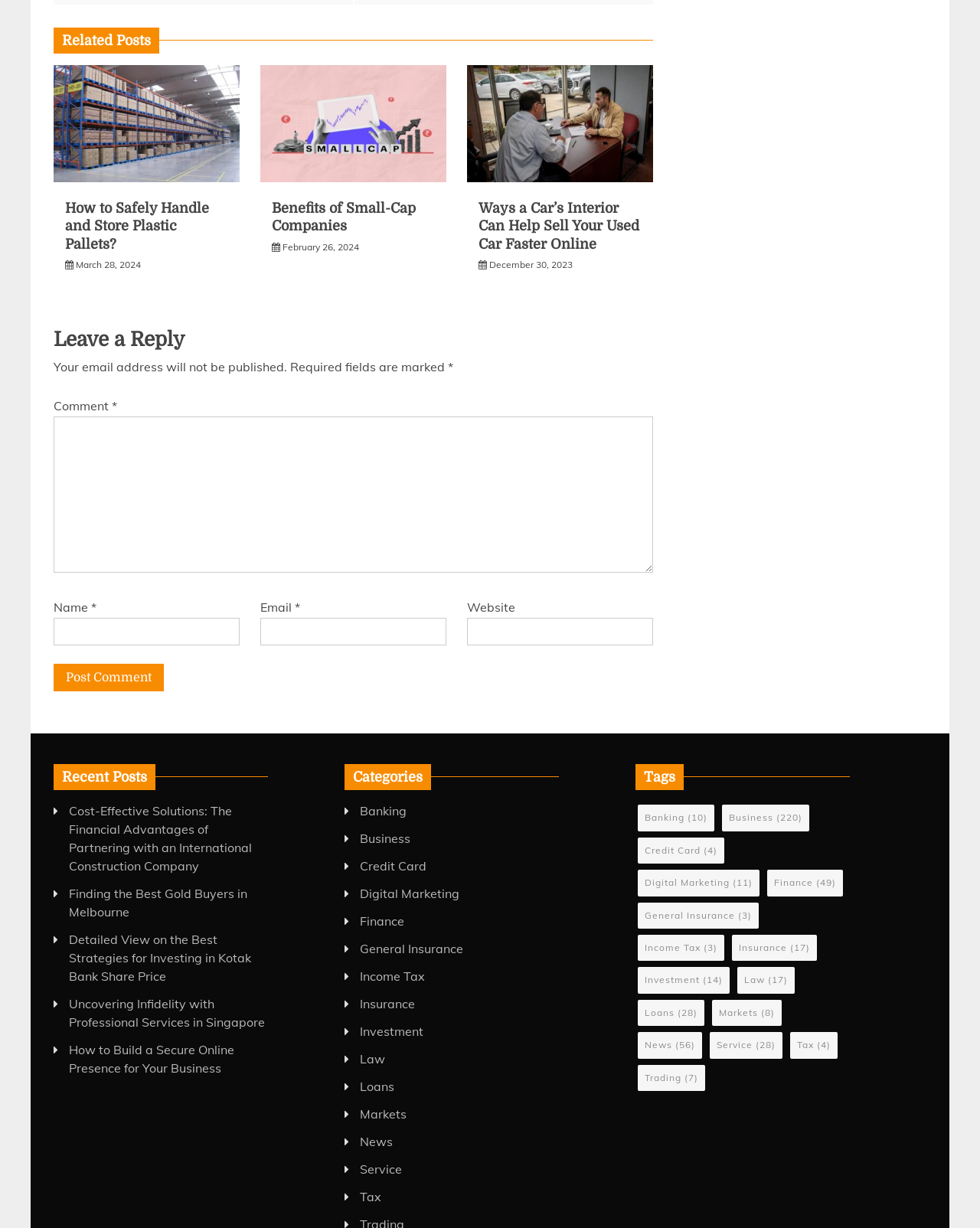Please determine the bounding box coordinates of the element to click on in order to accomplish the following task: "View the 'Recent Posts' section". Ensure the coordinates are four float numbers ranging from 0 to 1, i.e., [left, top, right, bottom].

[0.055, 0.622, 0.273, 0.644]